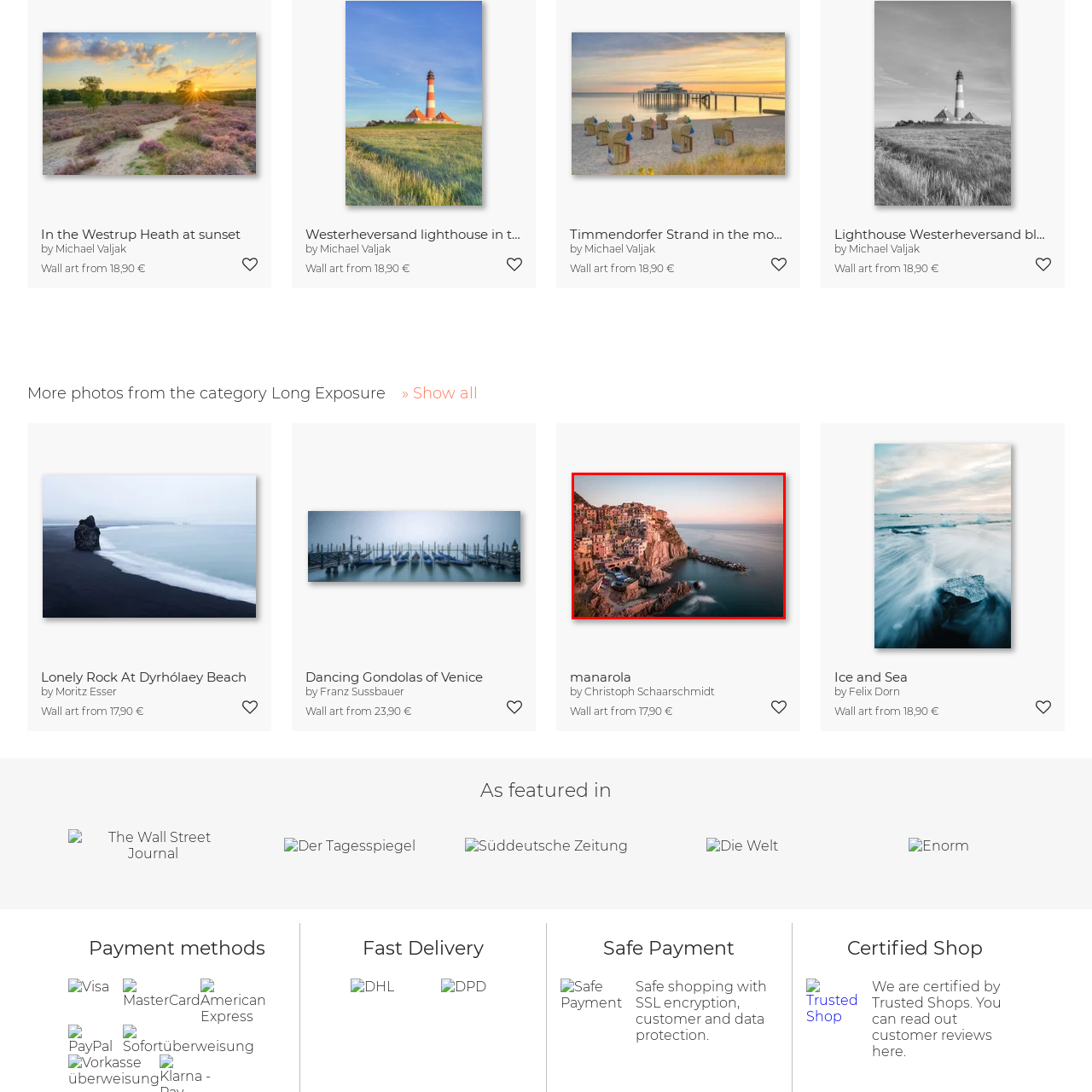View the portion of the image within the red bounding box and answer this question using a single word or phrase:
Who is the artist of the wall art?

Christoph Schaarschmidt